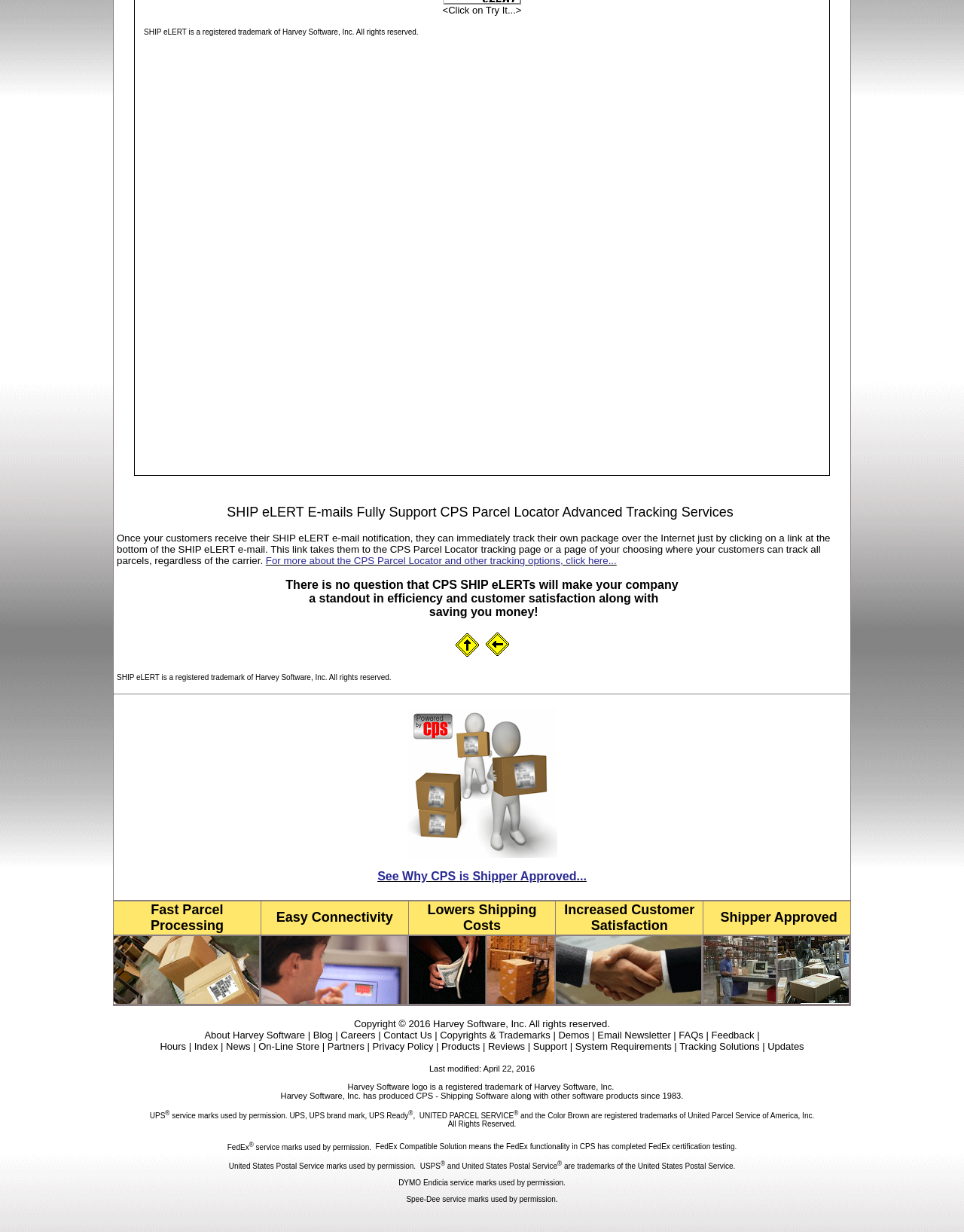What is the benefit of using CPS?
Please look at the screenshot and answer using one word or phrase.

Increased customer satisfaction